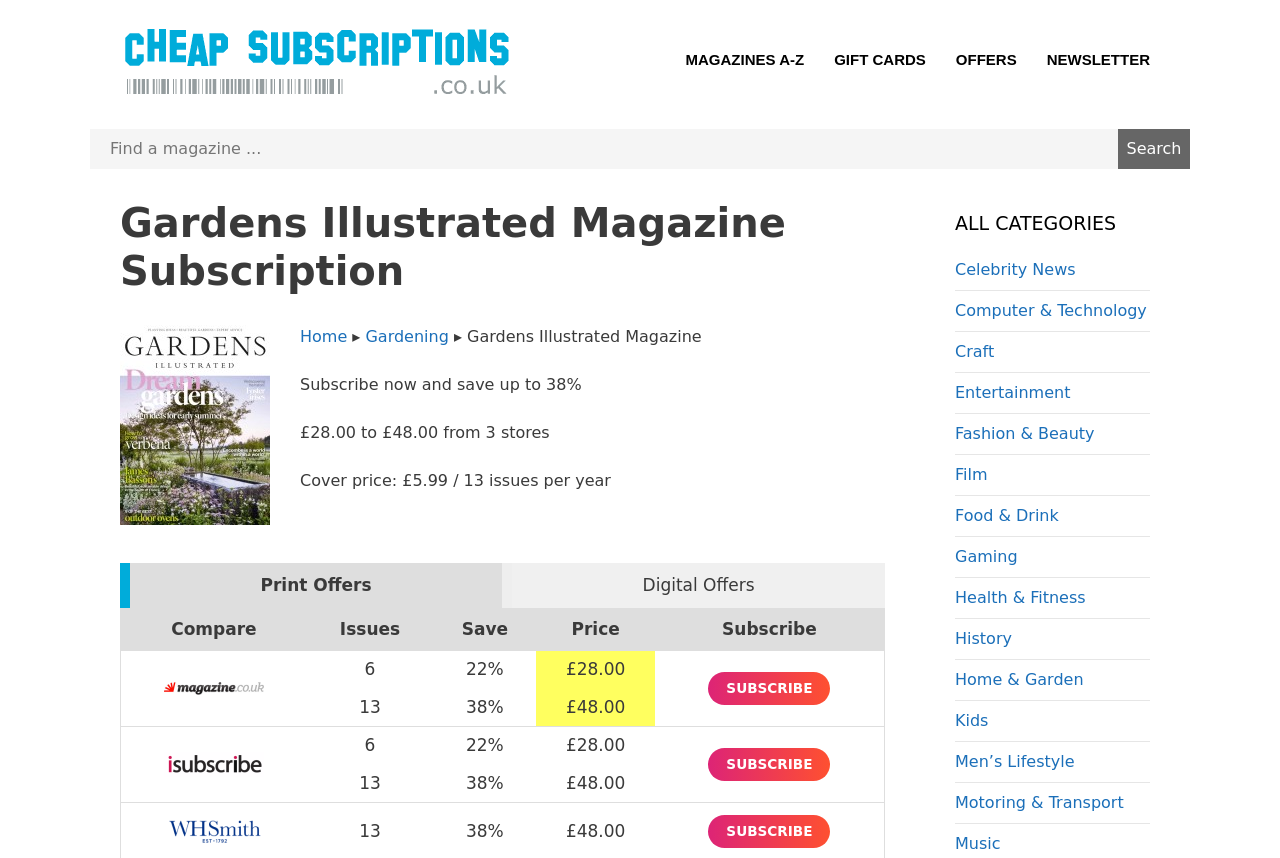Can you extract the headline from the webpage for me?

Gardens Illustrated Magazine Subscription